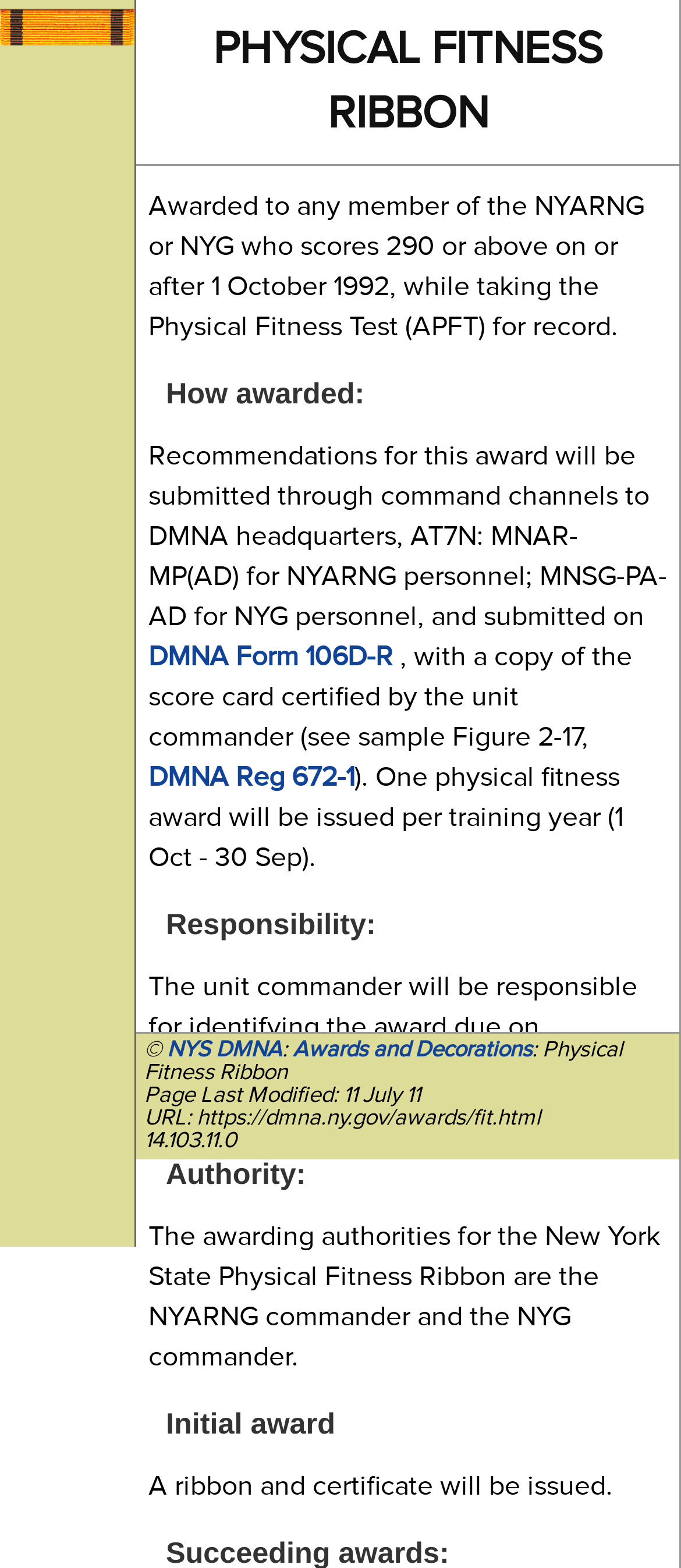What is the name of the physical fitness ribbon?
Please provide a detailed answer to the question.

The name of the physical fitness ribbon can be found in the heading 'PHYSICAL FITNESS RIBBON' which is located at the top of the webpage, with a bounding box coordinate of [0.2, 0.0, 0.997, 0.106].